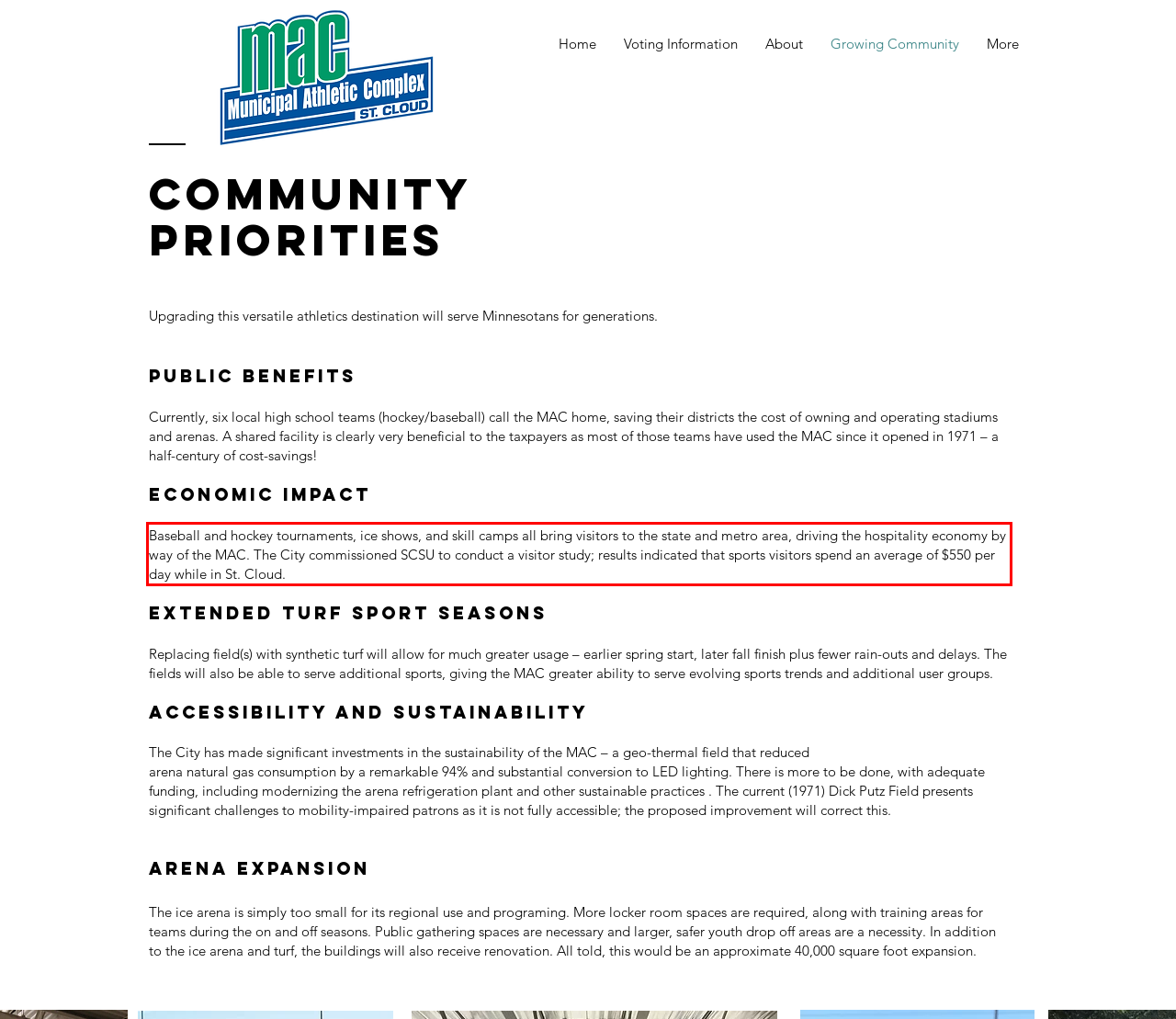There is a UI element on the webpage screenshot marked by a red bounding box. Extract and generate the text content from within this red box.

Baseball and hockey tournaments, ice shows, and skill camps all bring visitors to the state and metro area, driving the hospitality economy by way of the MAC. The City commissioned SCSU to conduct a visitor study; results indicated that sports visitors spend an average of $550 per day while in St. Cloud.